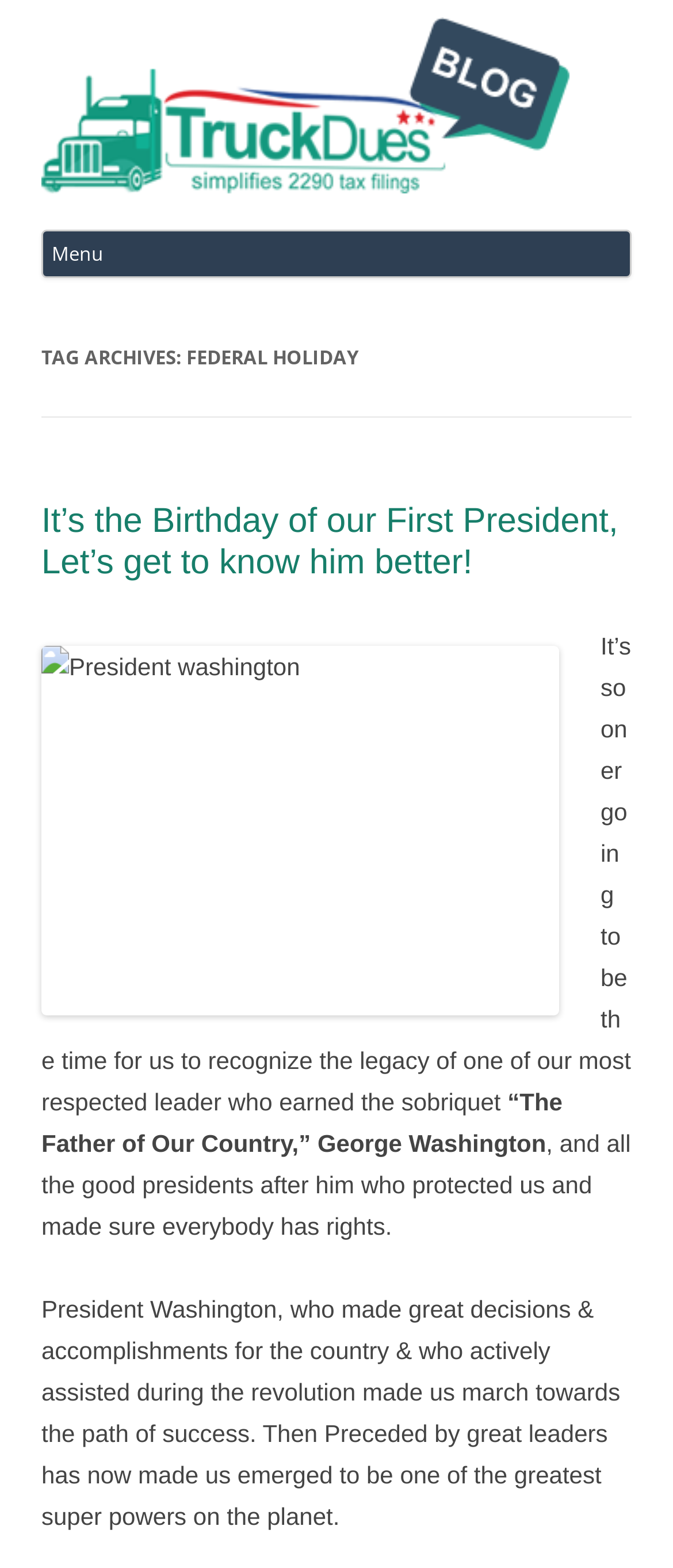Please provide a brief answer to the question using only one word or phrase: 
What is the purpose of the website?

To e-file vehicle use tax